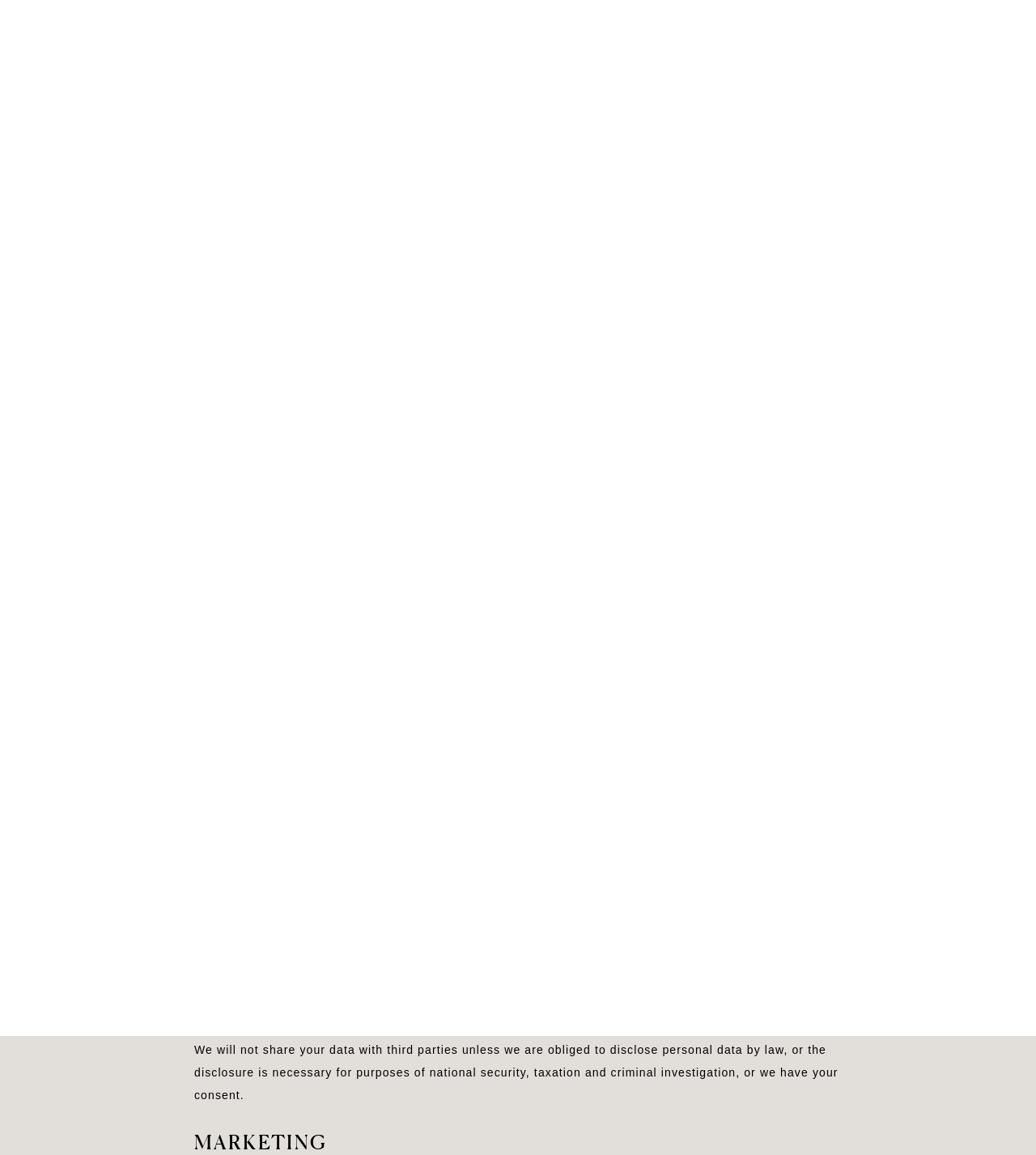Based on the element description "About us", predict the bounding box coordinates of the UI element.

None